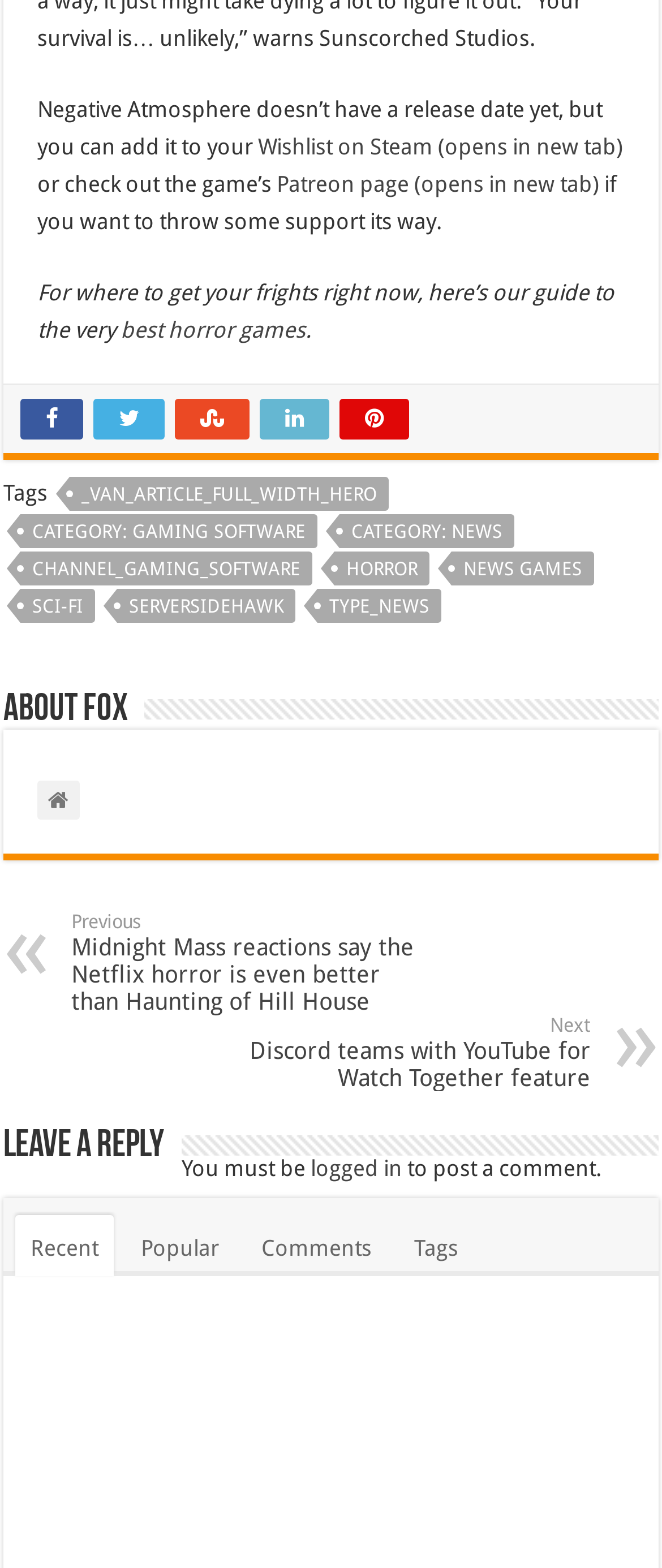Highlight the bounding box coordinates of the region I should click on to meet the following instruction: "Check the author's profile".

None